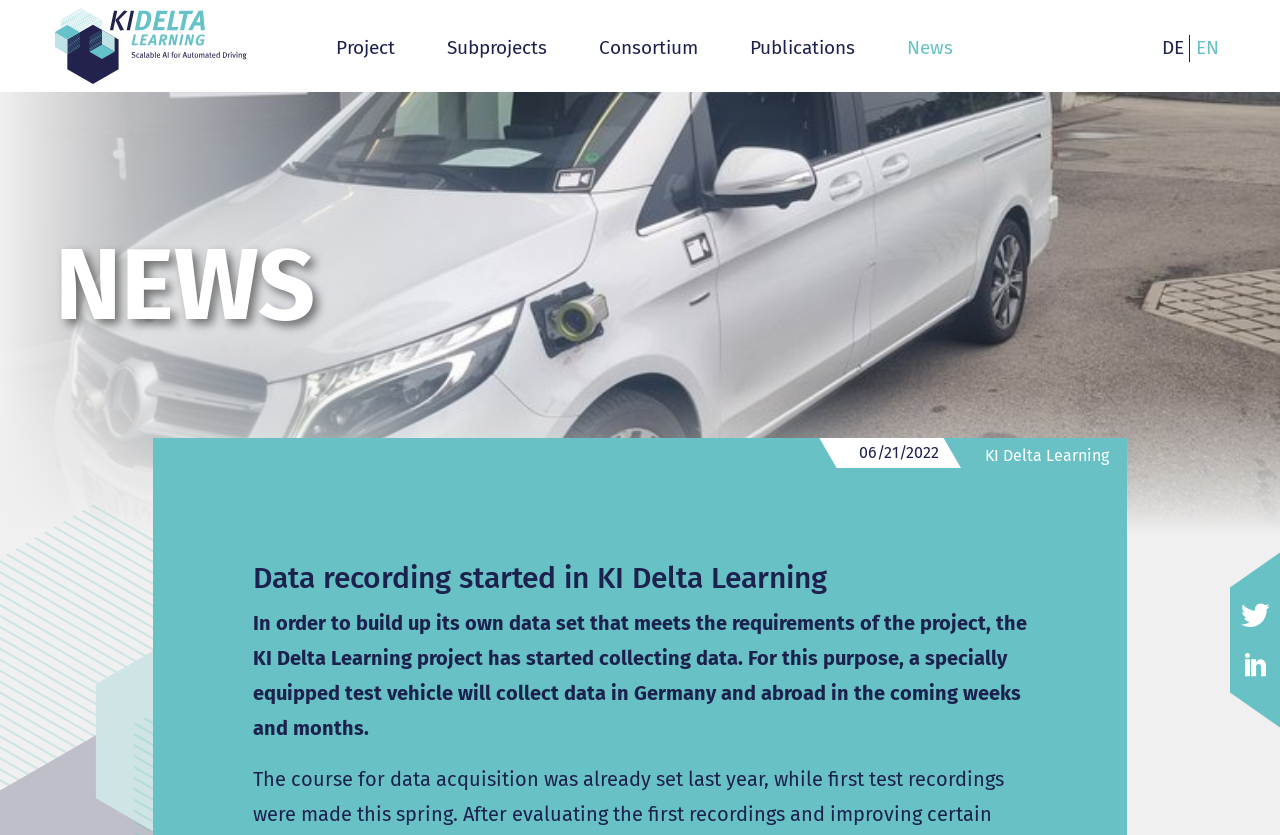Find the bounding box coordinates of the area that needs to be clicked in order to achieve the following instruction: "View the News section". The coordinates should be specified as four float numbers between 0 and 1, i.e., [left, top, right, bottom].

[0.043, 0.281, 0.957, 0.4]